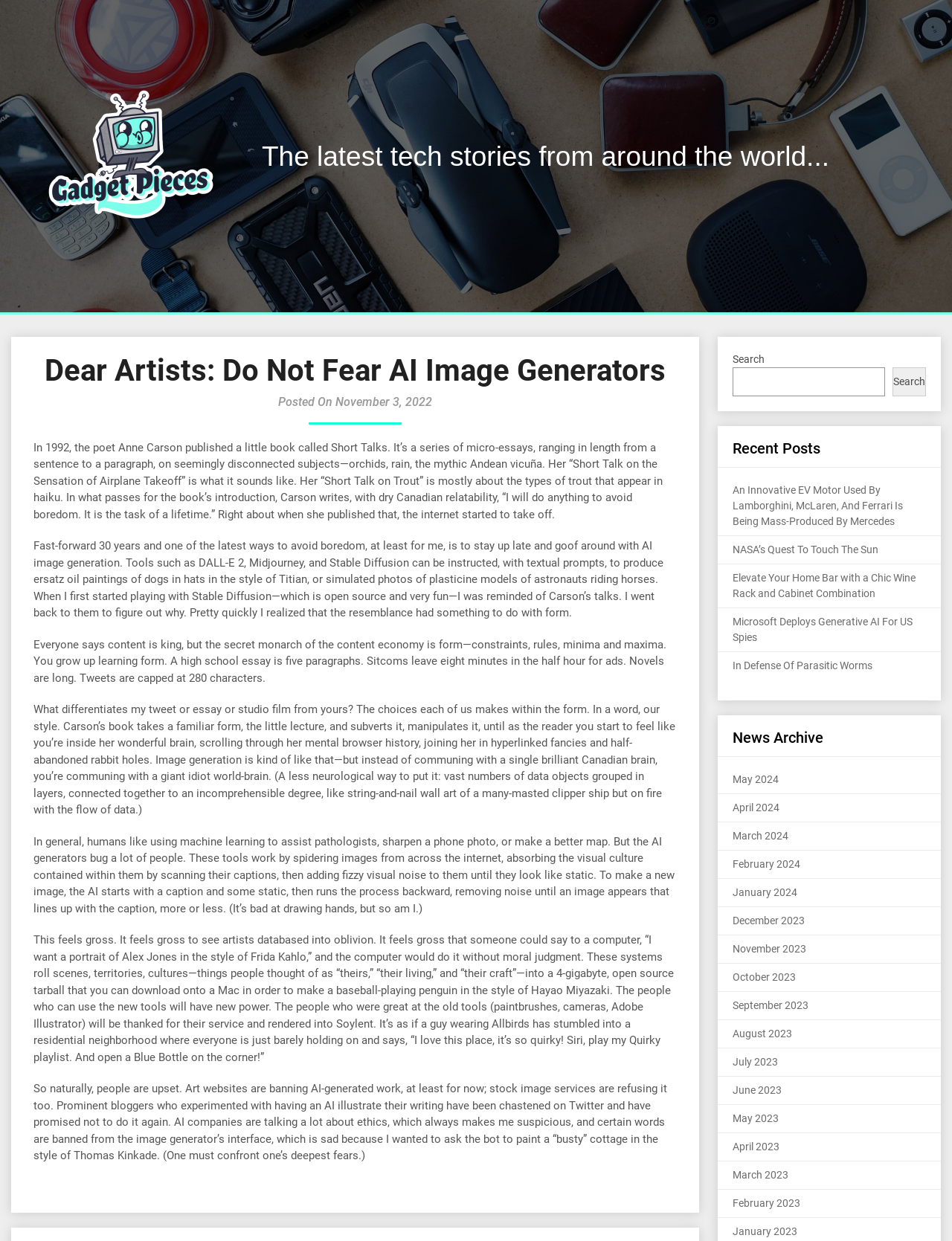Please identify the bounding box coordinates of the element's region that needs to be clicked to fulfill the following instruction: "View PRODUCTS". The bounding box coordinates should consist of four float numbers between 0 and 1, i.e., [left, top, right, bottom].

None